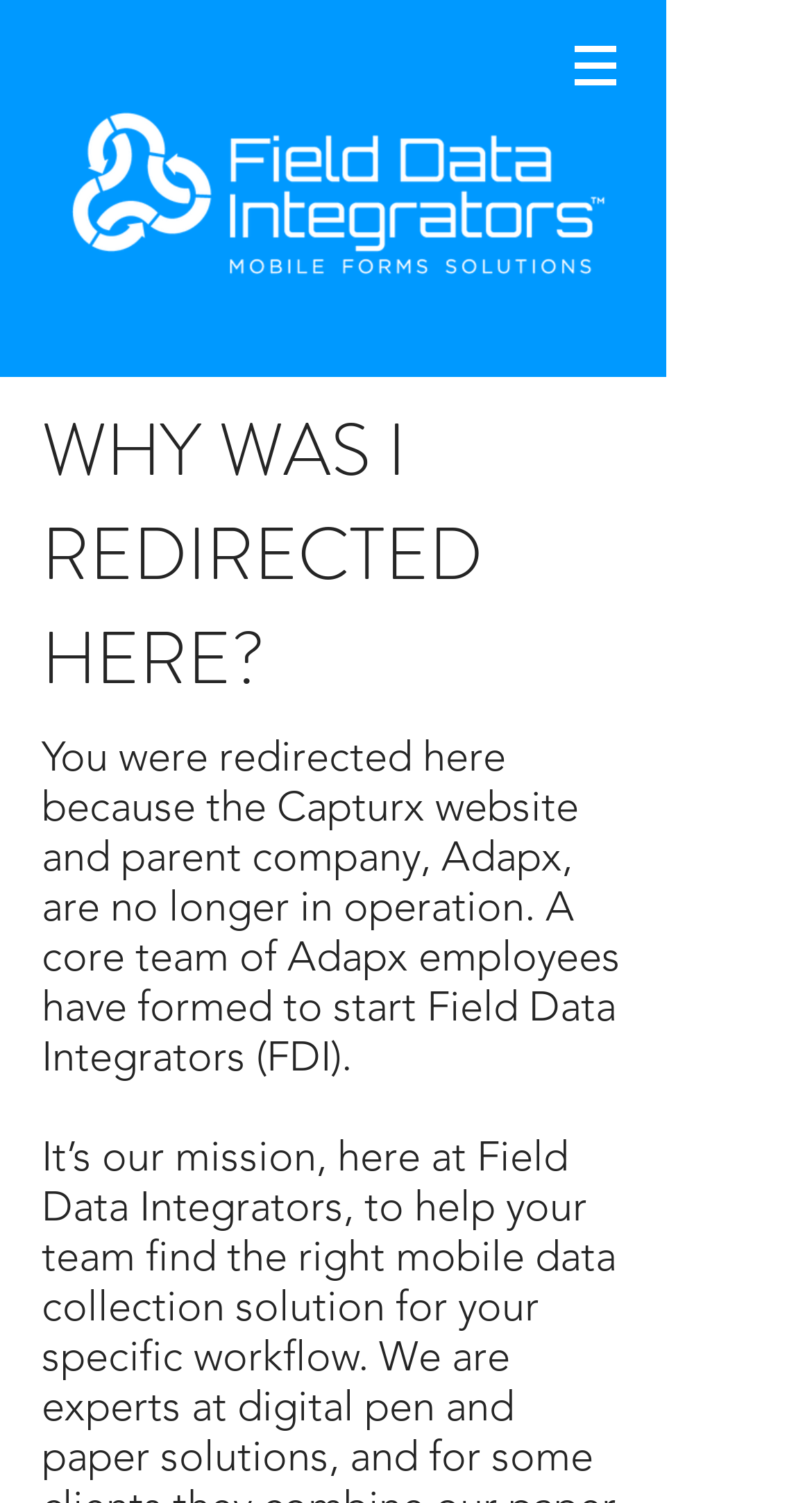Provide a short answer using a single word or phrase for the following question: 
What is the reason for redirection to this website?

Capturx website is no longer in operation